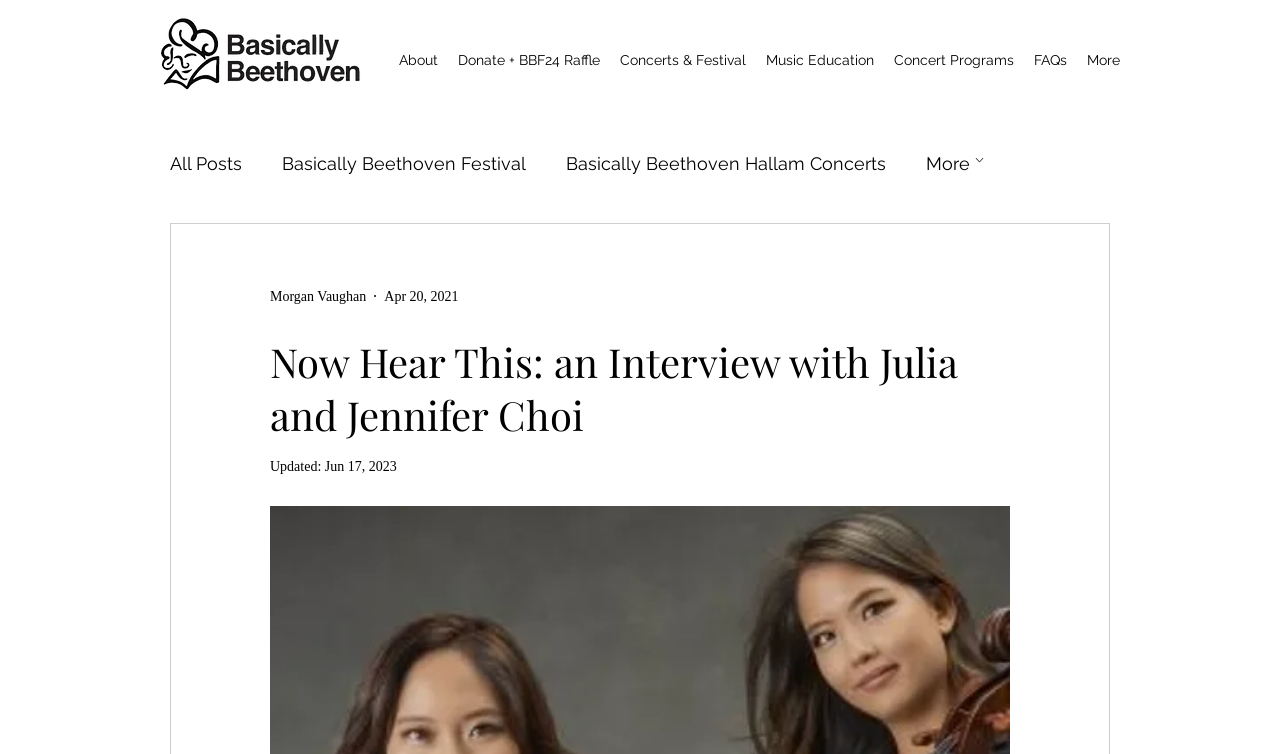Please specify the bounding box coordinates of the area that should be clicked to accomplish the following instruction: "Explore NFT news". The coordinates should consist of four float numbers between 0 and 1, i.e., [left, top, right, bottom].

None